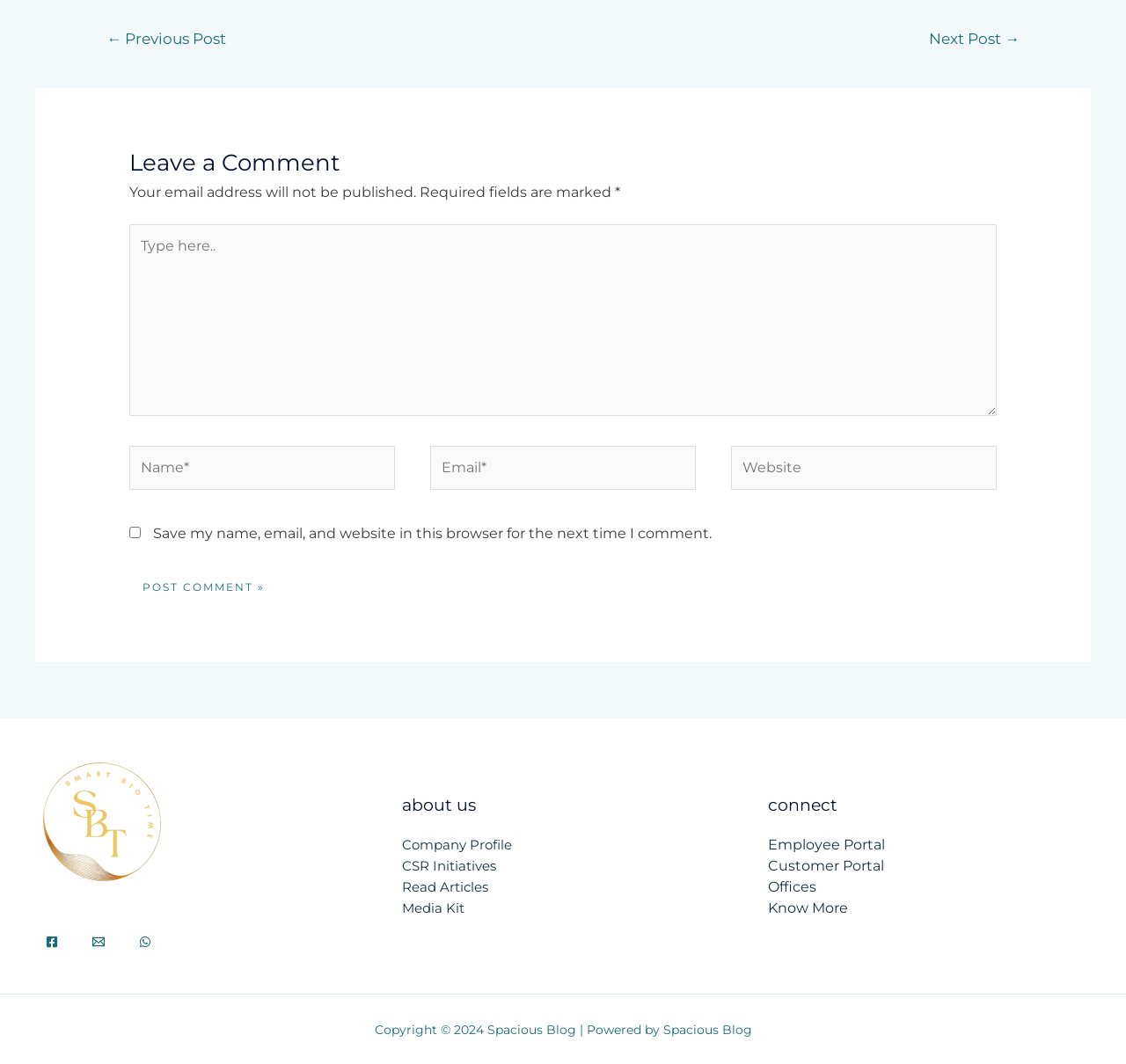Refer to the screenshot and give an in-depth answer to this question: What is the required information to post a comment?

The comment form has three fields: Name, Email, and Website. The Name and Email fields are marked with an asterisk (*) indicating that they are required, while the Website field is not. Therefore, the required information to post a comment is the user's name and email.